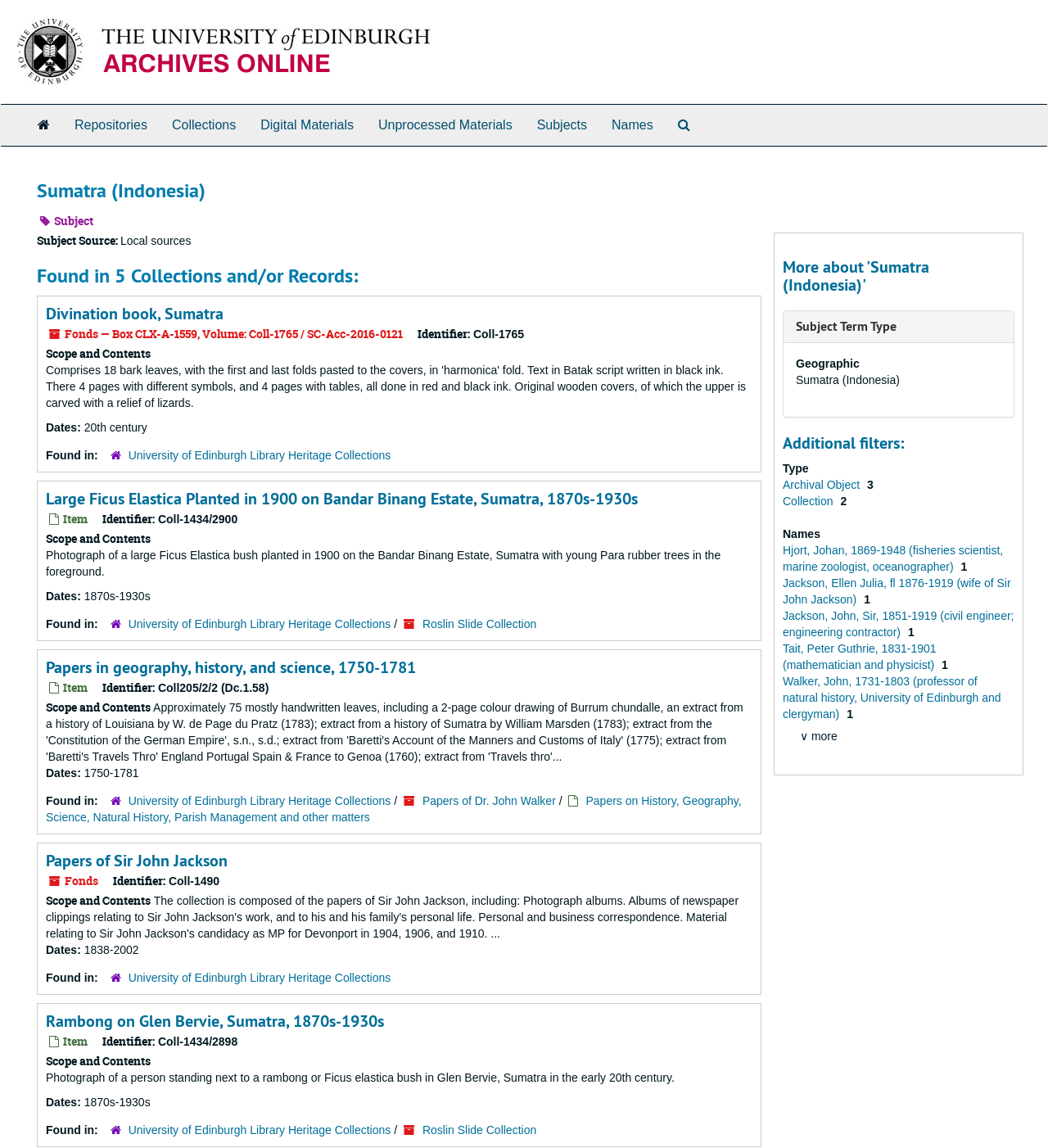How many collections are related to Sumatra?
Respond to the question with a well-detailed and thorough answer.

I counted the number of collections mentioned on the webpage, which are 'Divination book, Sumatra', 'Large Ficus Elastica Planted in 1900 on Bandar Binang Estate, Sumatra, 1870s-1930s', 'Papers in geography, history, and science, 1750-1781', 'Papers of Sir John Jackson', and 'Rambong on Glen Bervie, Sumatra, 1870s-1930s'.